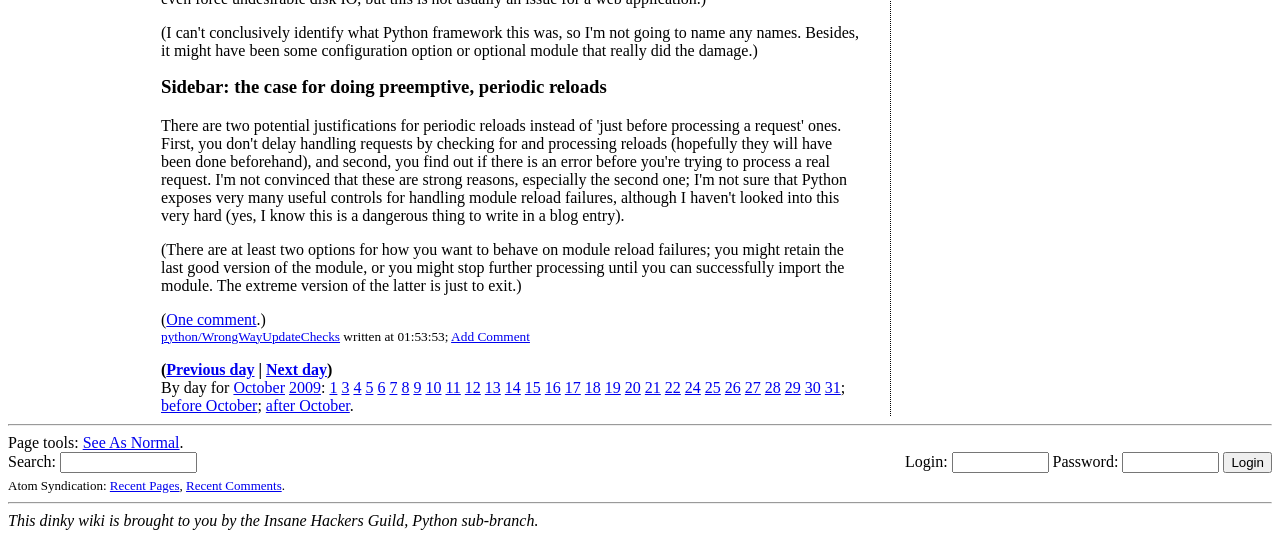Determine the bounding box coordinates of the section I need to click to execute the following instruction: "Login to the system". Provide the coordinates as four float numbers between 0 and 1, i.e., [left, top, right, bottom].

[0.956, 0.839, 0.994, 0.878]